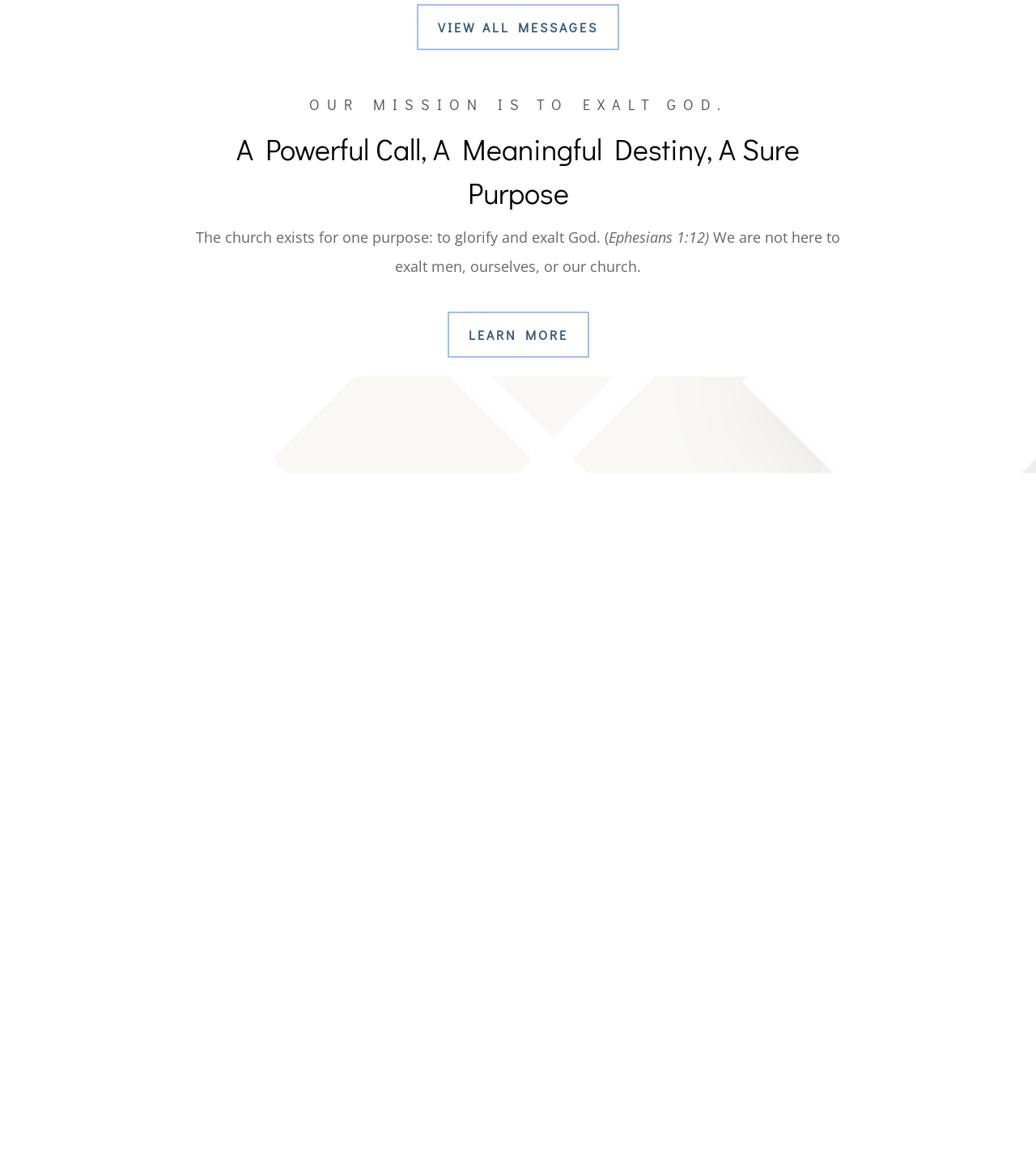What is the phone number of the church office?
Answer the question with a single word or phrase derived from the image.

(515) 255-5528